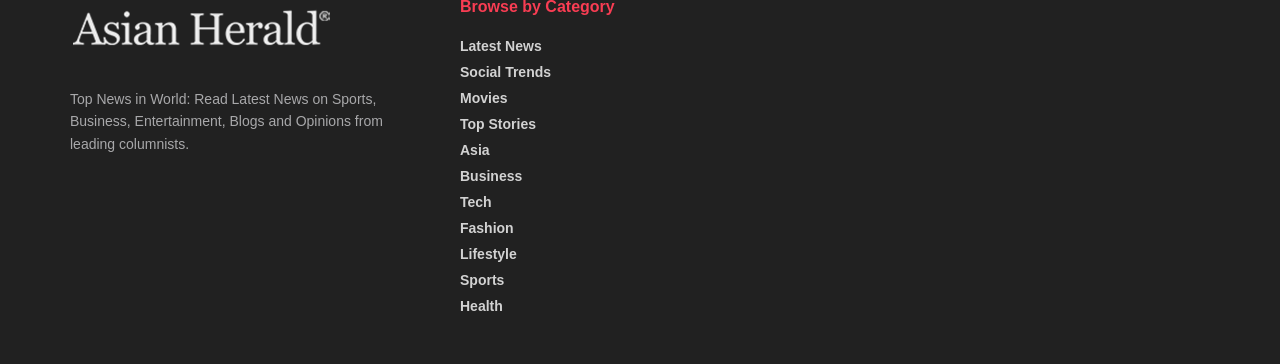Determine the bounding box coordinates of the element that should be clicked to execute the following command: "Browse sports news".

[0.359, 0.748, 0.394, 0.792]